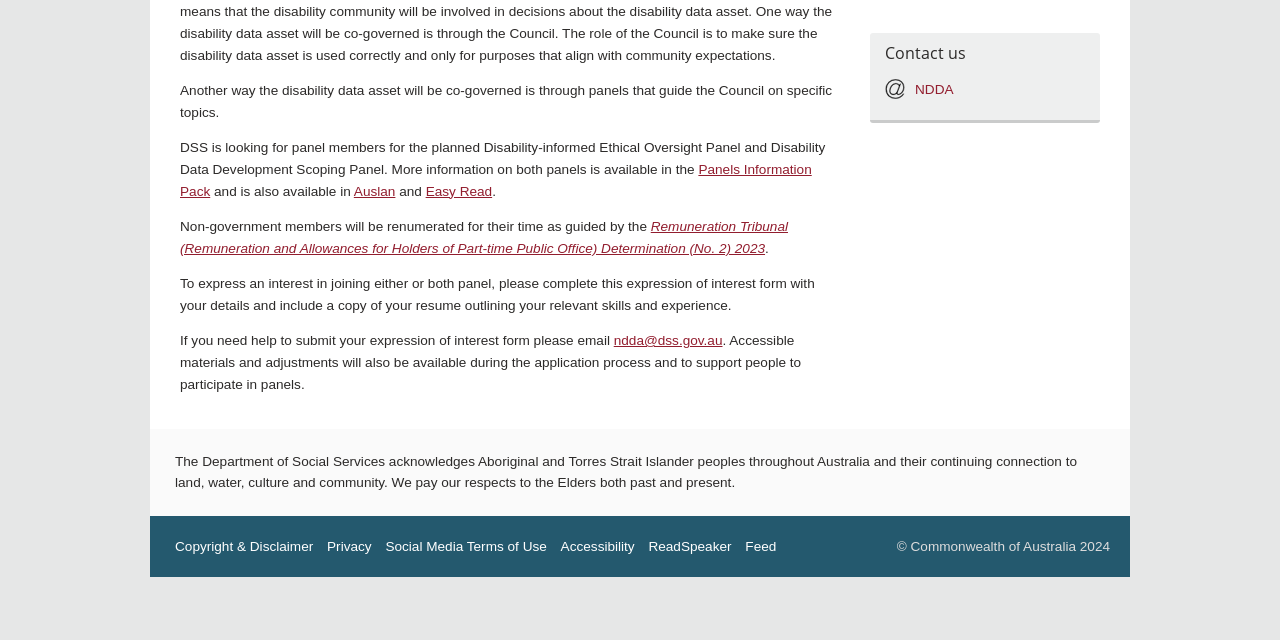Provide the bounding box coordinates, formatted as (top-left x, top-left y, bottom-right x, bottom-right y), with all values being floating point numbers between 0 and 1. Identify the bounding box of the UI element that matches the description: About

None